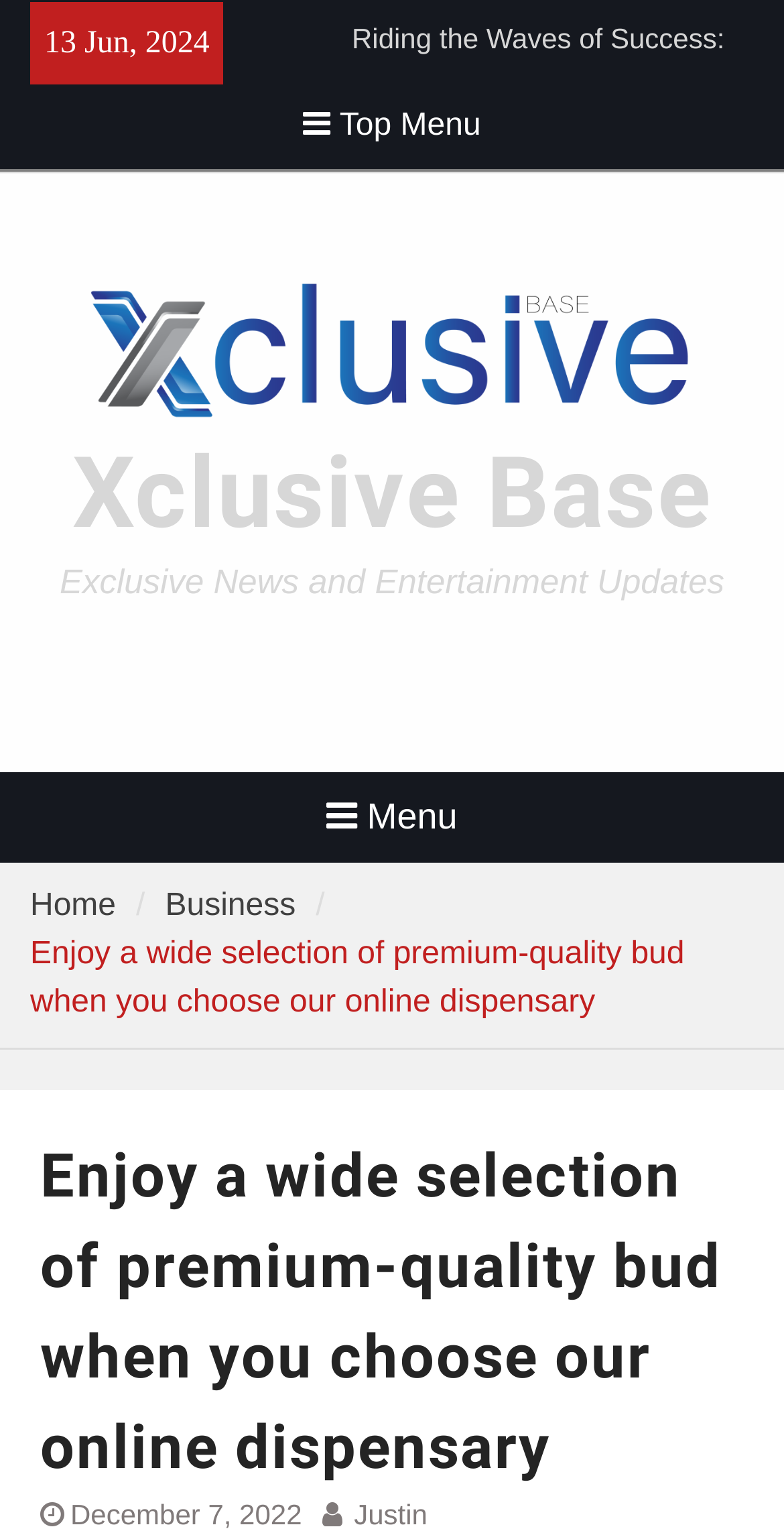Please extract the title of the webpage.

Enjoy a wide selection of premium-quality bud when you choose our online dispensary